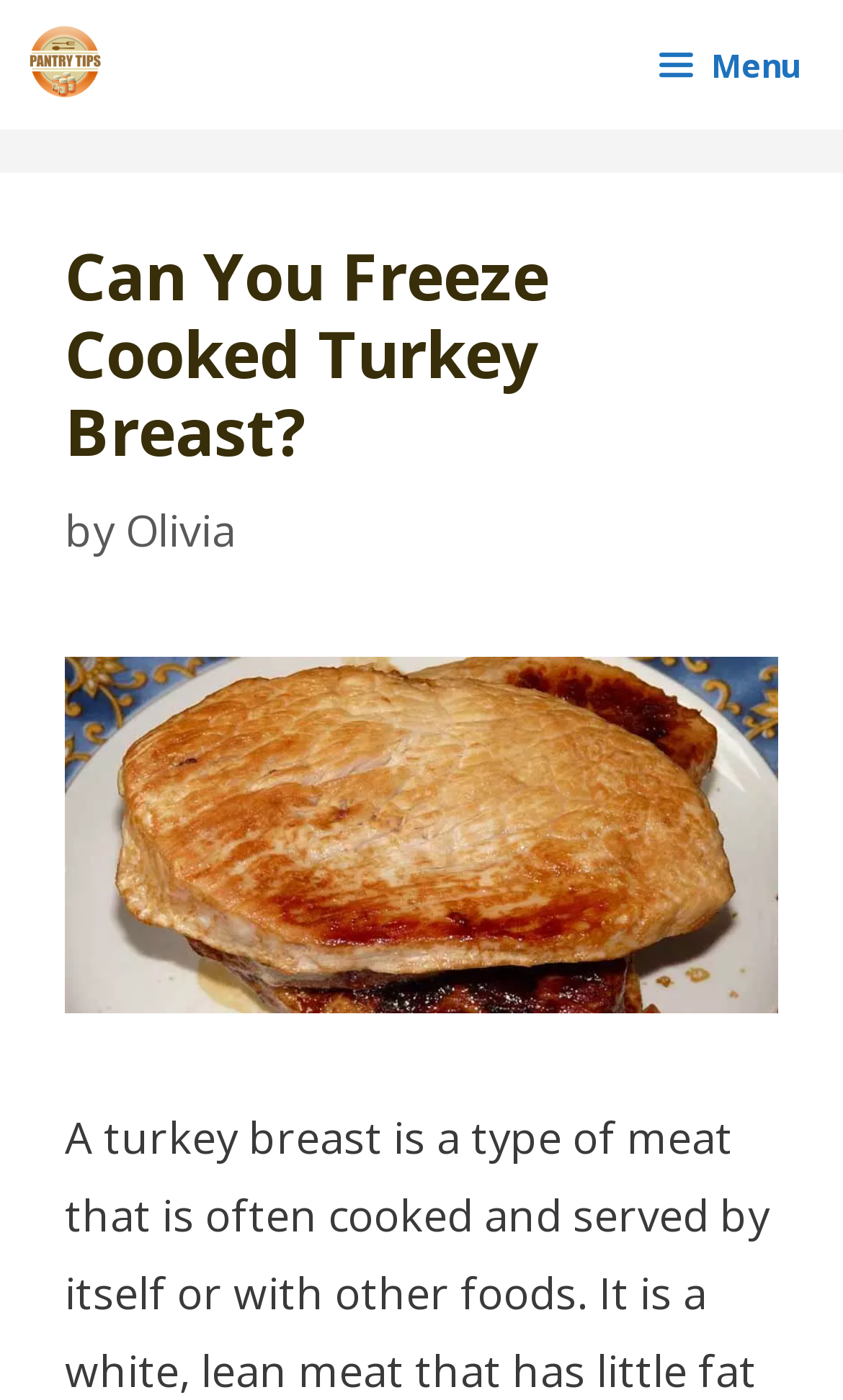Bounding box coordinates are to be given in the format (top-left x, top-left y, bottom-right x, bottom-right y). All values must be floating point numbers between 0 and 1. Provide the bounding box coordinate for the UI element described as: title="Pantry Tips"

[0.026, 0.0, 0.128, 0.093]